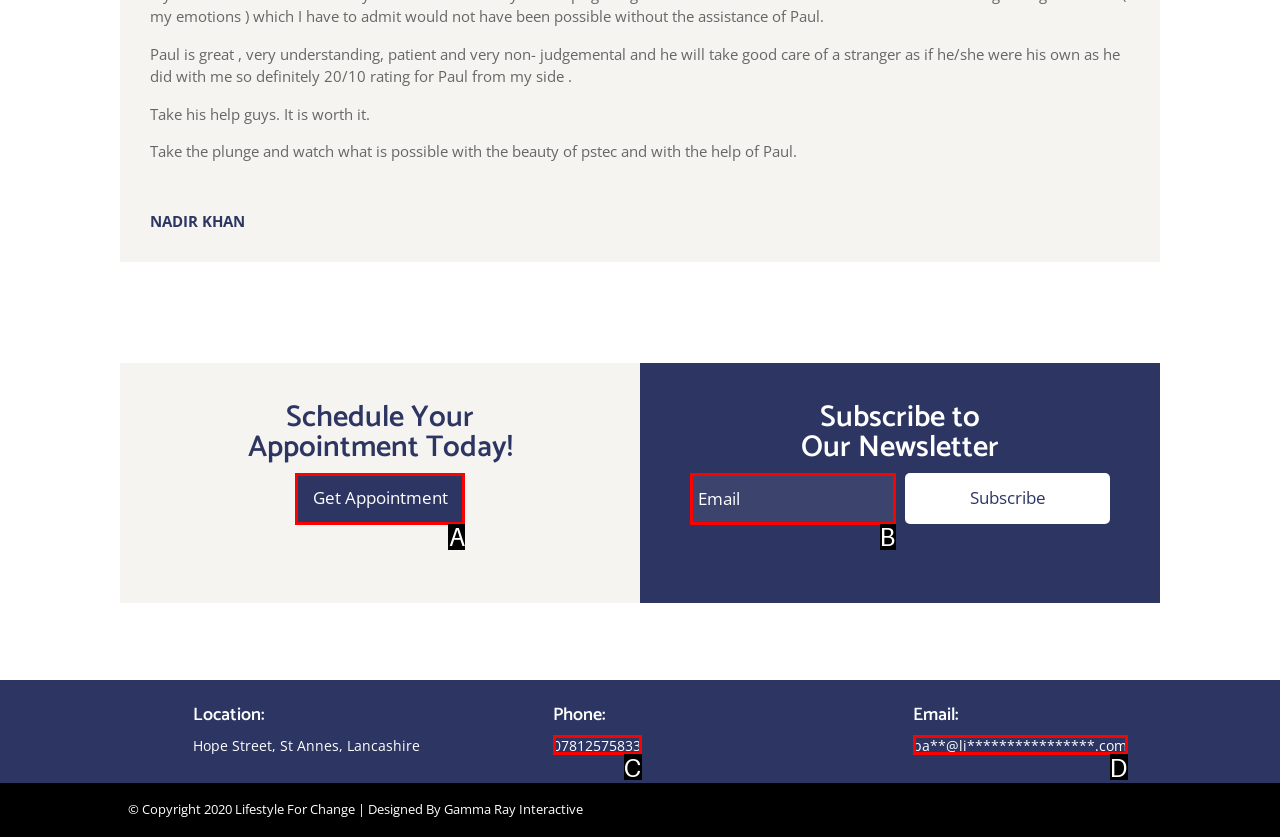Tell me which option best matches this description: Get Appointment
Answer with the letter of the matching option directly from the given choices.

A